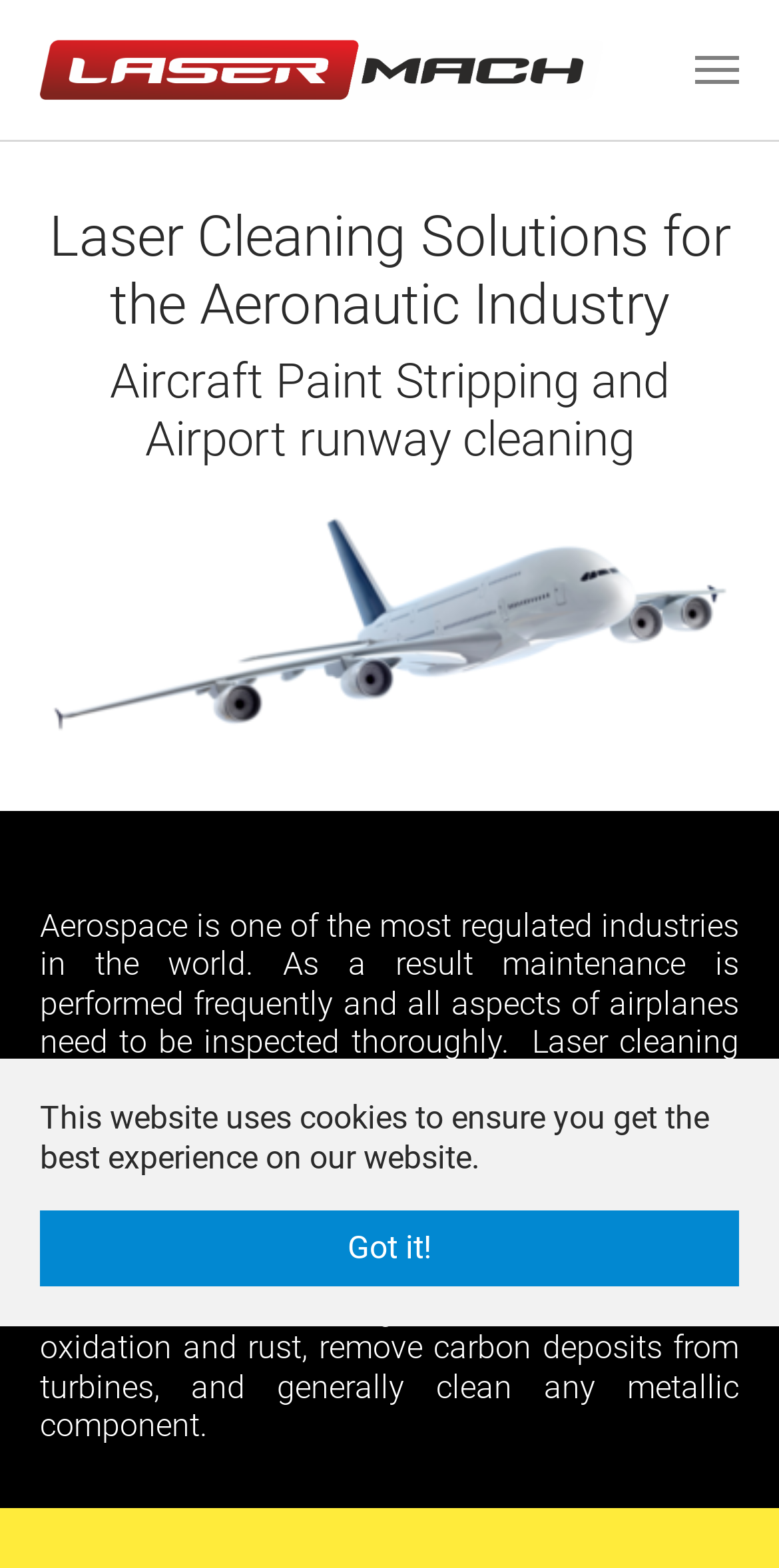What is the purpose of laser cleaning in the aeronautic industry?
Based on the image, provide a one-word or brief-phrase response.

Non-abrasive cleaning